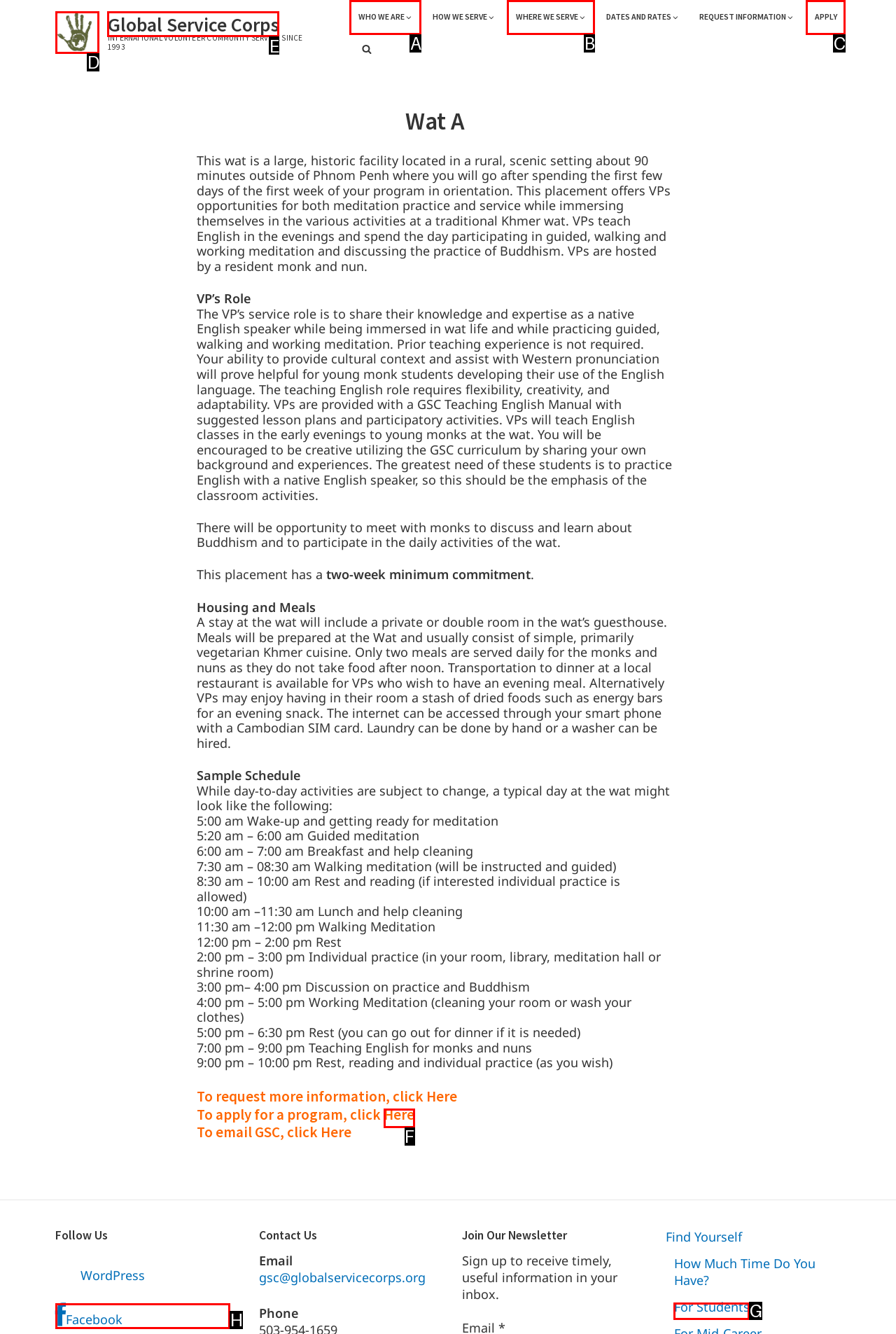Which HTML element should be clicked to fulfill the following task: Follow Global Service Corps on Facebook?
Reply with the letter of the appropriate option from the choices given.

H